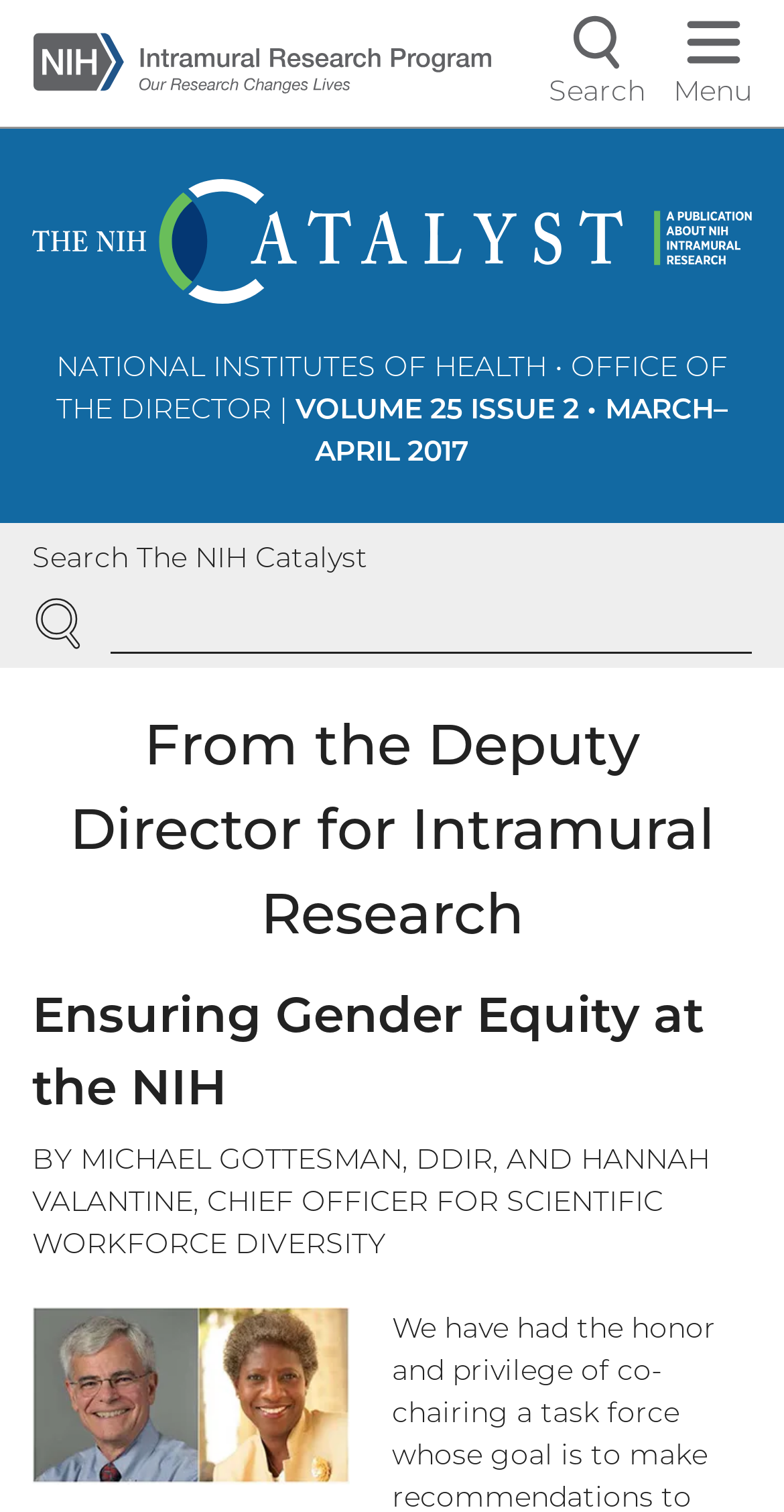Locate the bounding box of the UI element defined by this description: "Skip to main content". The coordinates should be given as four float numbers between 0 and 1, formatted as [left, top, right, bottom].

[0.0, 0.0, 0.051, 0.027]